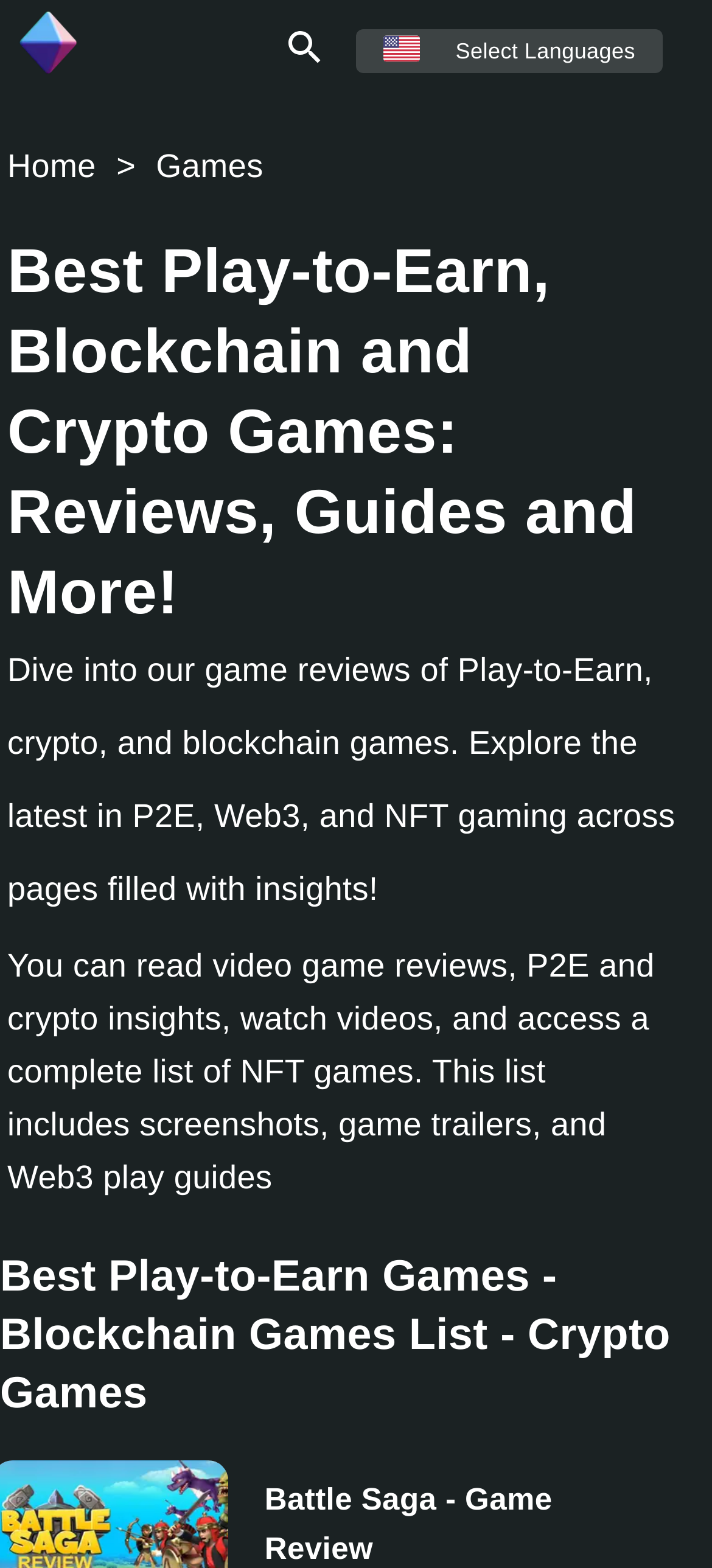Using the provided element description: "Privacy Statement", determine the bounding box coordinates of the corresponding UI element in the screenshot.

None